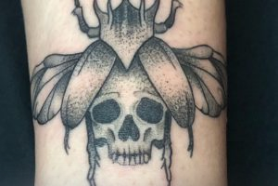Use a single word or phrase to respond to the question:
What is the primary color of the tattoo?

Black